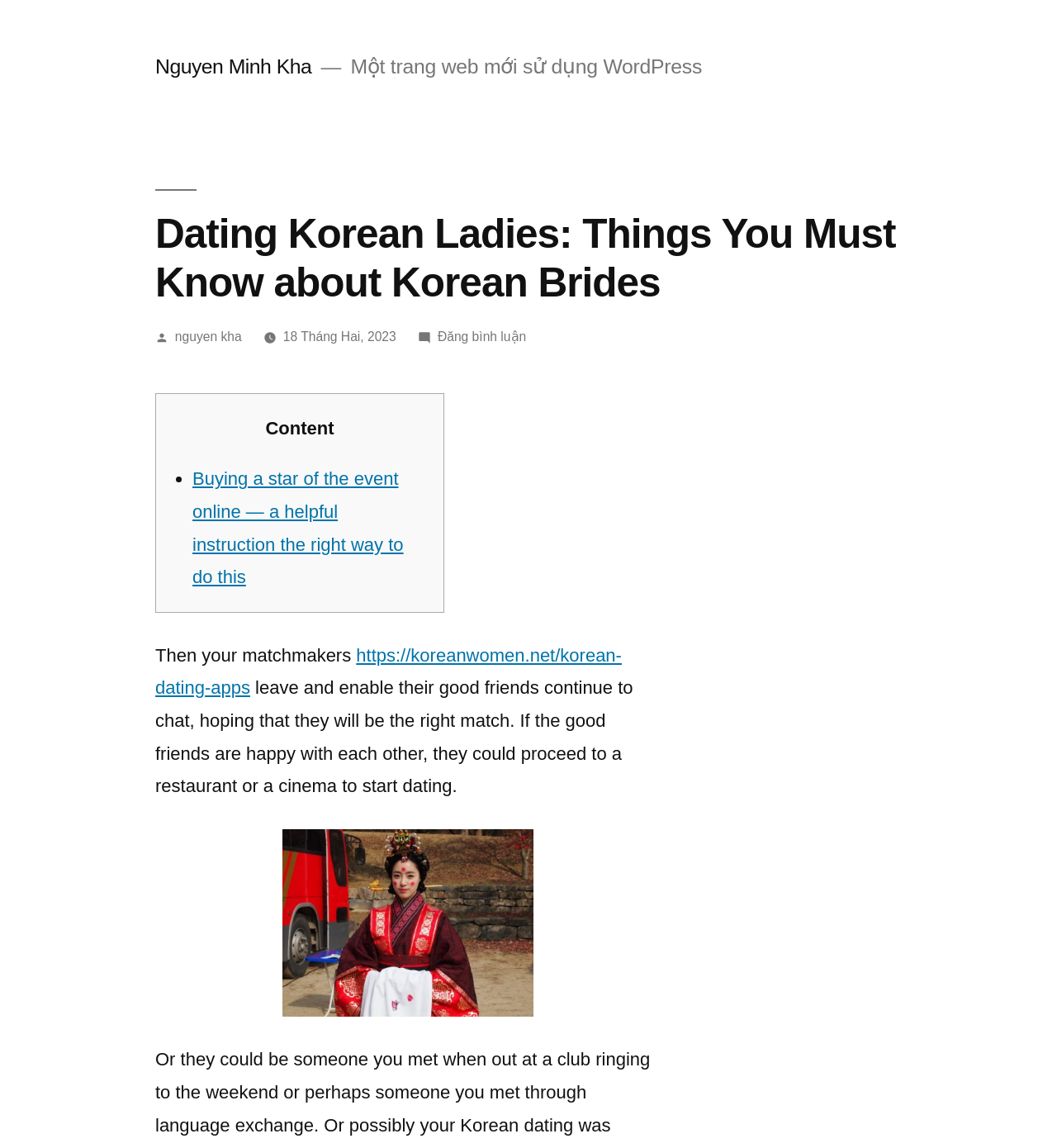Reply to the question below using a single word or brief phrase:
What is the topic of the article?

Dating Korean Ladies